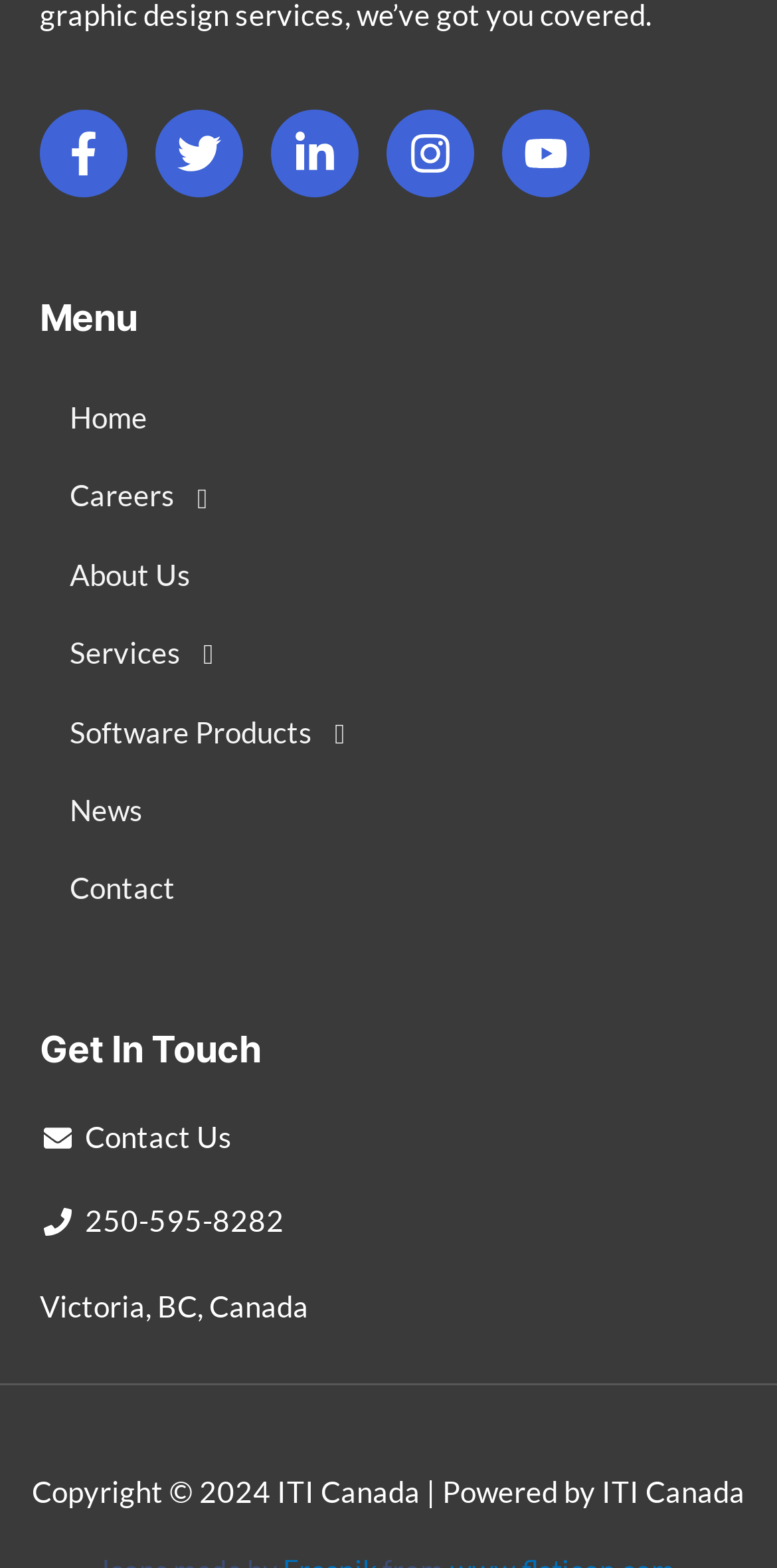What social media platforms are available?
Please give a detailed and elaborate answer to the question based on the image.

I determined this by looking at the links and images at the top of the webpage, which are commonly used to represent social media platforms.